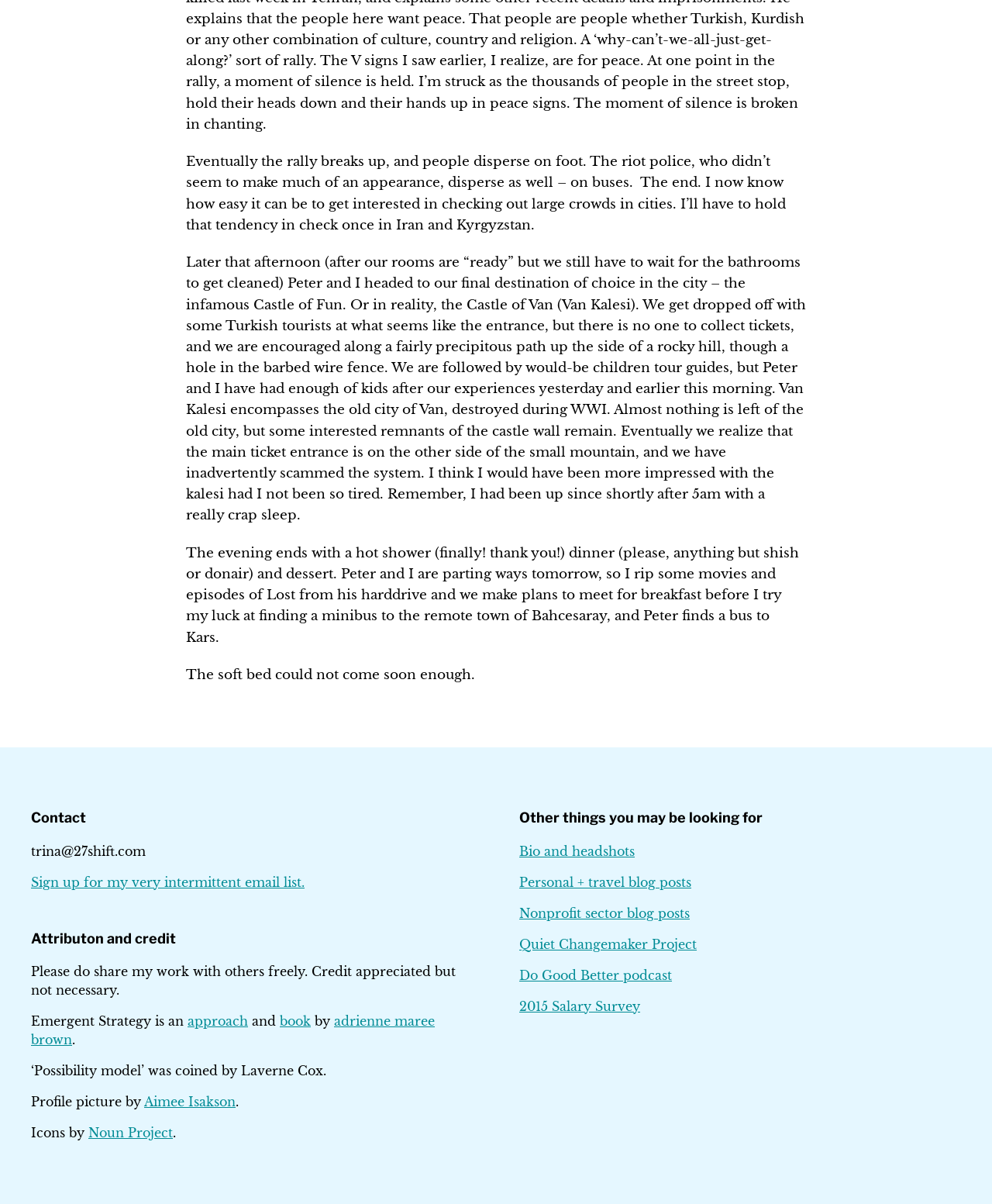What is the name of the project mentioned on the webpage?
Refer to the image and give a detailed response to the question.

The project name can be found in the 'Other things you may be looking for' section, which is located at the coordinates [0.523, 0.672, 0.969, 0.686]. The text mentions 'Quiet Changemaker Project' as one of the links.